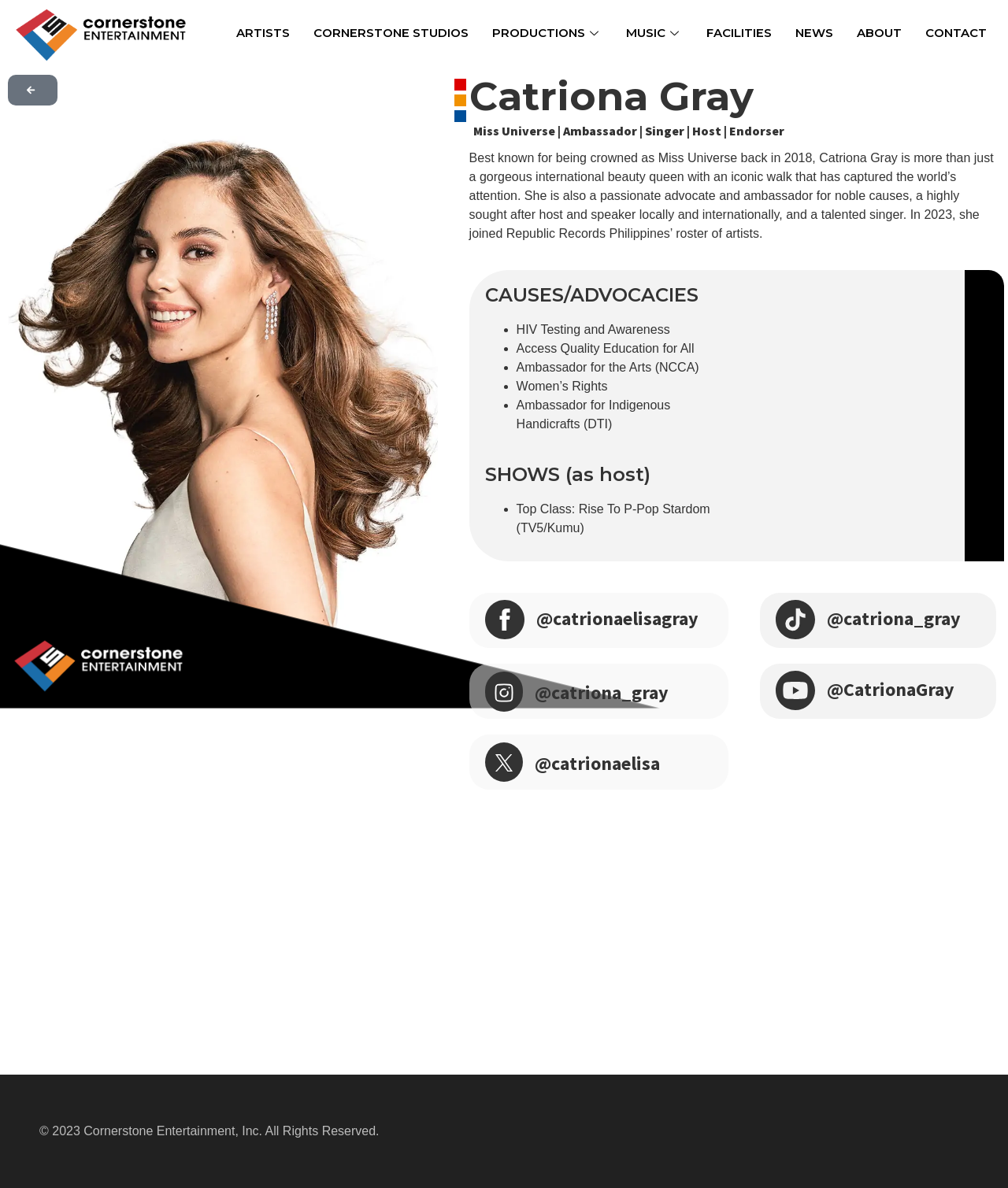Give a complete and precise description of the webpage's appearance.

This webpage is about Catriona Gray, a beauty queen, singer, host, and endorser. At the top of the page, there is a navigation menu with links to different sections, including "ARTISTS", "CORNERSTONE STUDIOS", "PRODUCTIONS", "MUSIC", "FACILITIES", "NEWS", "ABOUT", and "CONTACT". 

Below the navigation menu, there is a heading that reads "Catriona Gray" followed by a subheading that describes her as a Miss Universe winner, ambassador, singer, host, and endorser. 

The page then highlights her causes and advocacies, including HIV testing and awareness, access to quality education for all, ambassador for the arts, women's rights, and ambassador for indigenous handicrafts. 

Next, the page lists her shows as a host, including "Top Class: Rise To P-Pop Stardom" on TV5/Kumu. 

The page also features her music, including singles "Love Language", "R.Y.F.", and "We’re In This Together". 

There are several social media links and images scattered throughout the page, including links to her Instagram accounts @catrionaelisagray, @catriona_gray, and @catrionaelisa. 

At the bottom of the page, there is a copyright notice that reads "©️ 2023 Cornerstone Entertainment, Inc. All Rights Reserved."